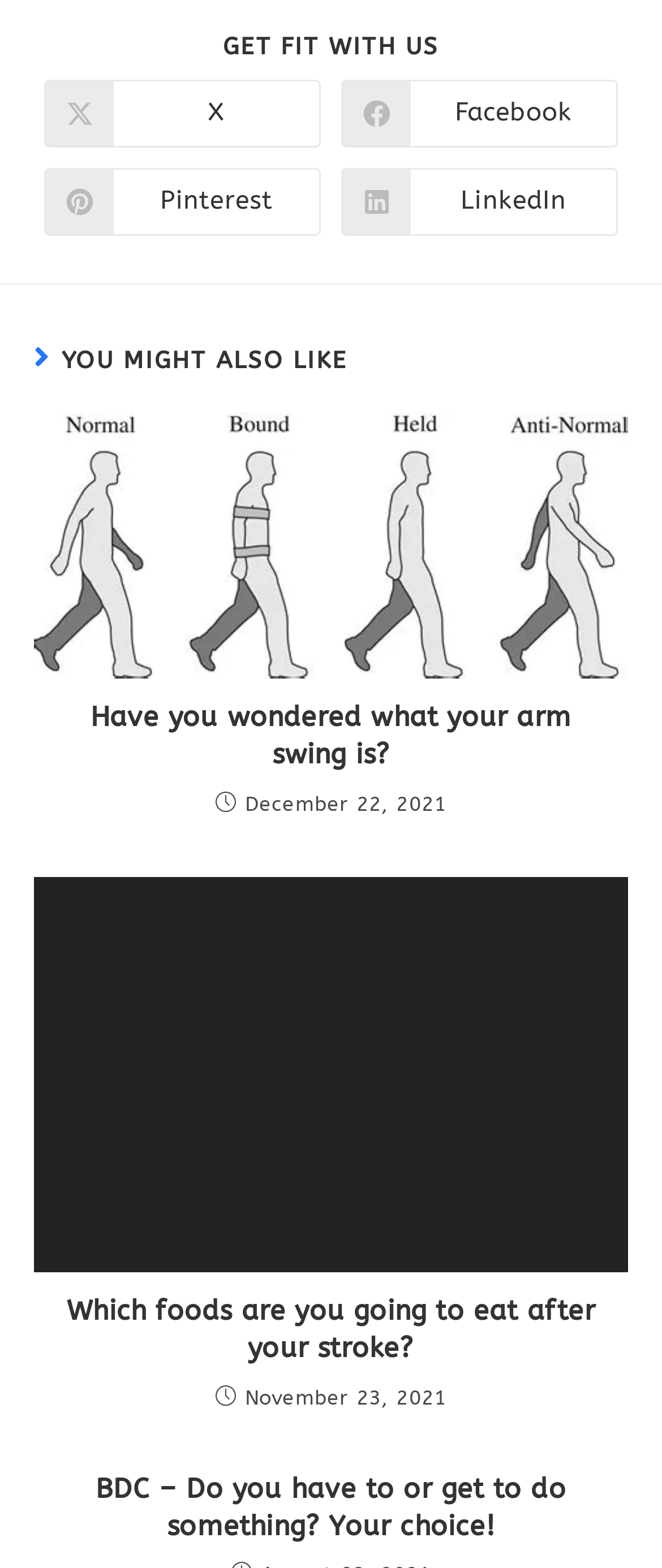Please determine the bounding box coordinates of the element to click on in order to accomplish the following task: "Read more about the article Which foods are you going to eat after your stroke?". Ensure the coordinates are four float numbers ranging from 0 to 1, i.e., [left, top, right, bottom].

[0.051, 0.559, 0.949, 0.811]